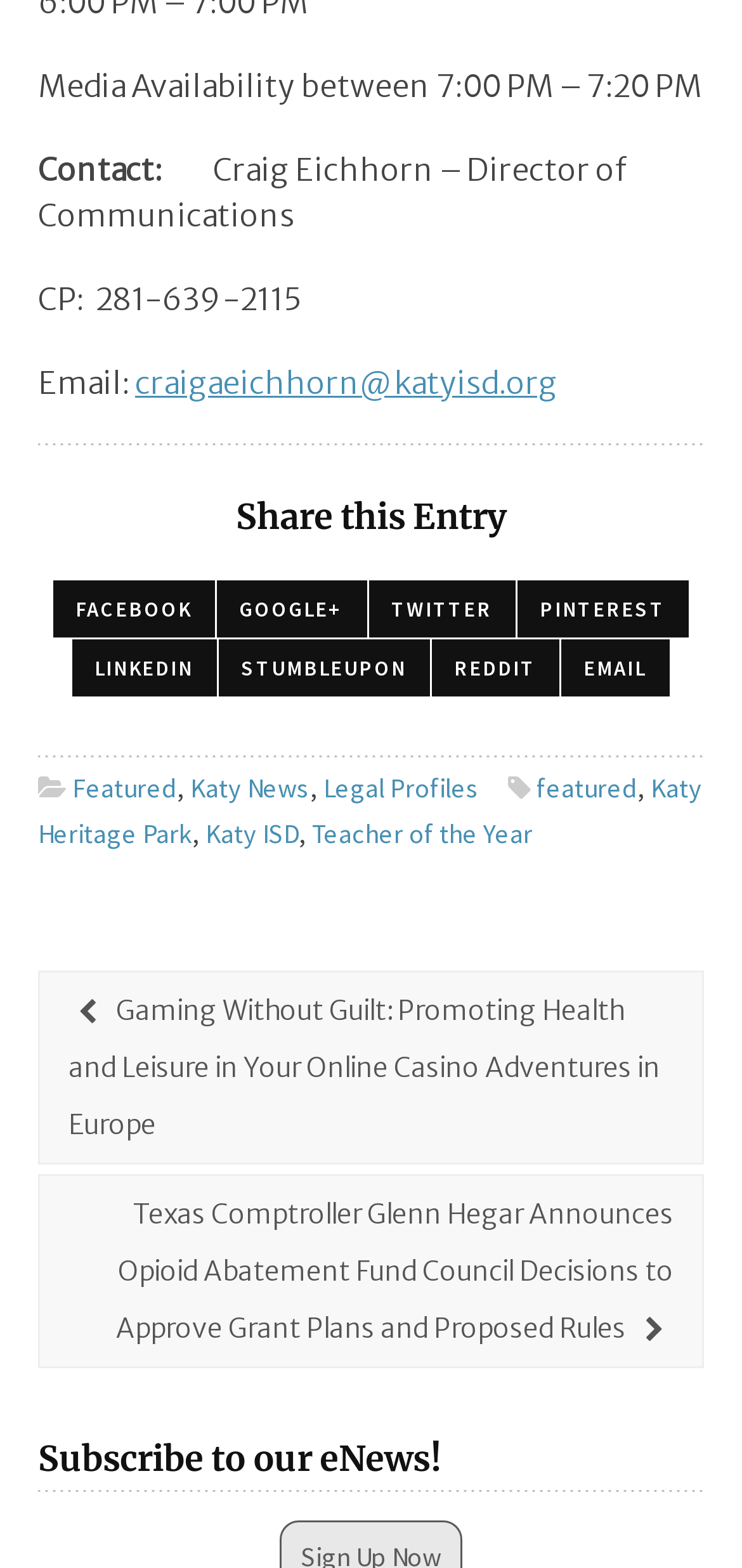What is the topic of the first news article?
Please answer using one word or phrase, based on the screenshot.

Gaming Without Guilt